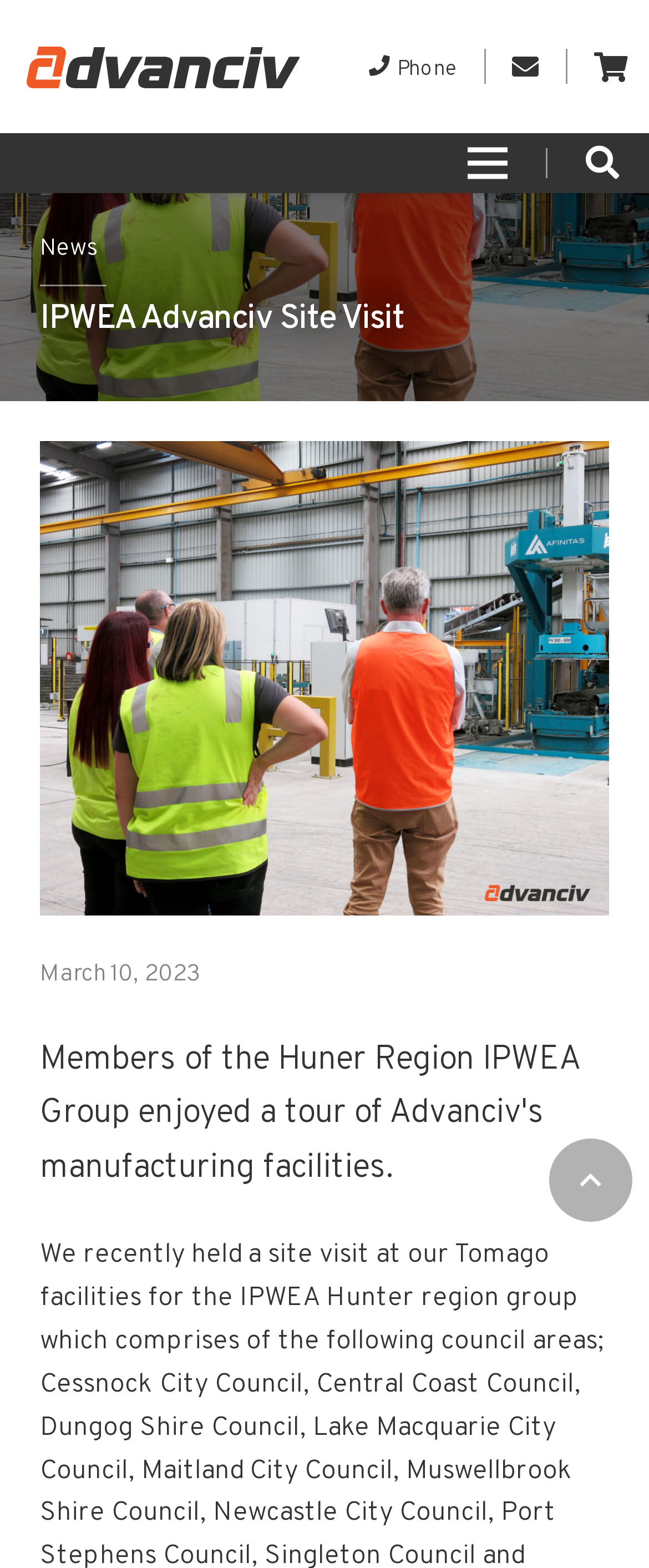Show the bounding box coordinates of the element that should be clicked to complete the task: "Go back to top".

[0.846, 0.726, 0.974, 0.779]